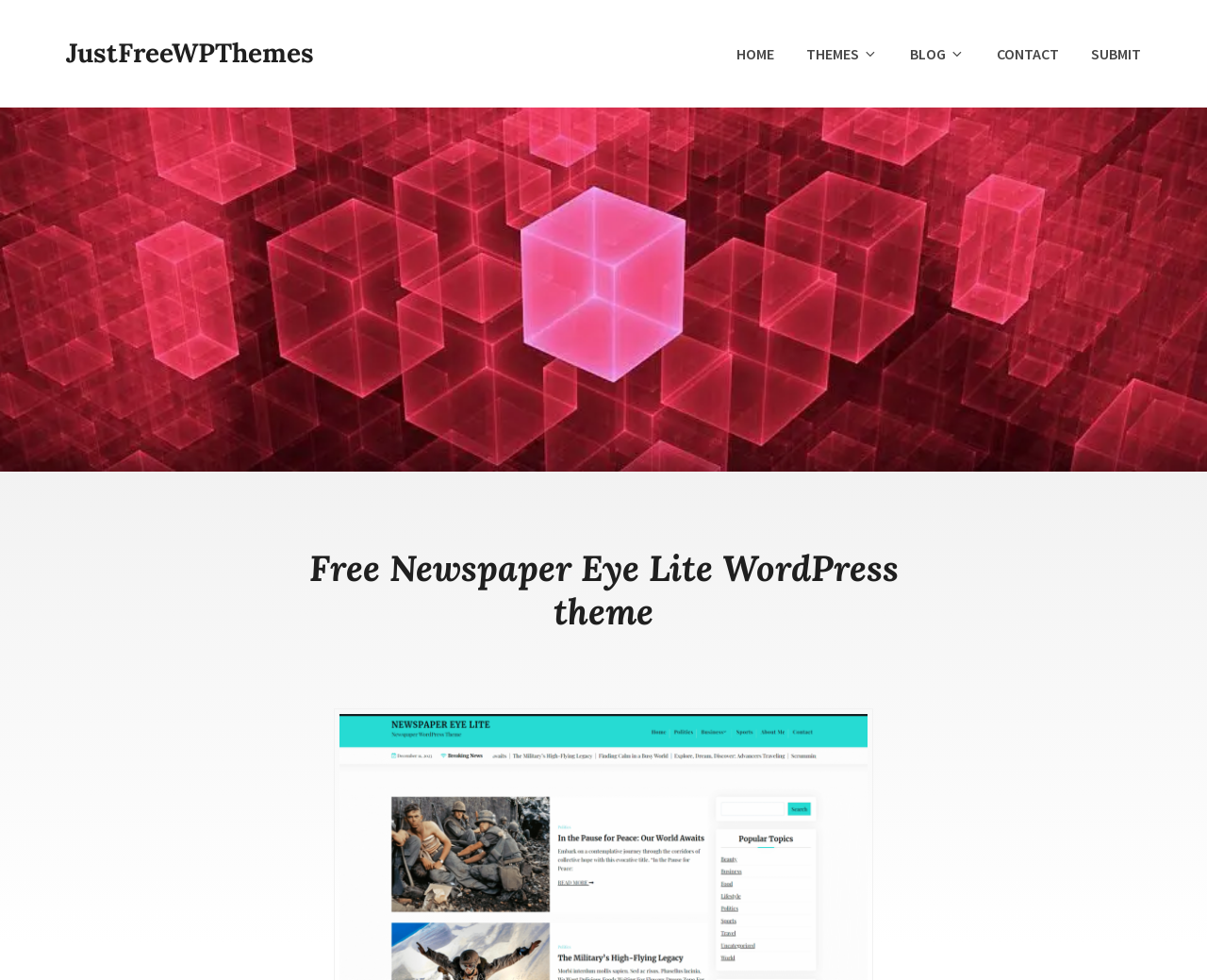Extract the heading text from the webpage.

Free Newspaper Eye Lite WordPress theme